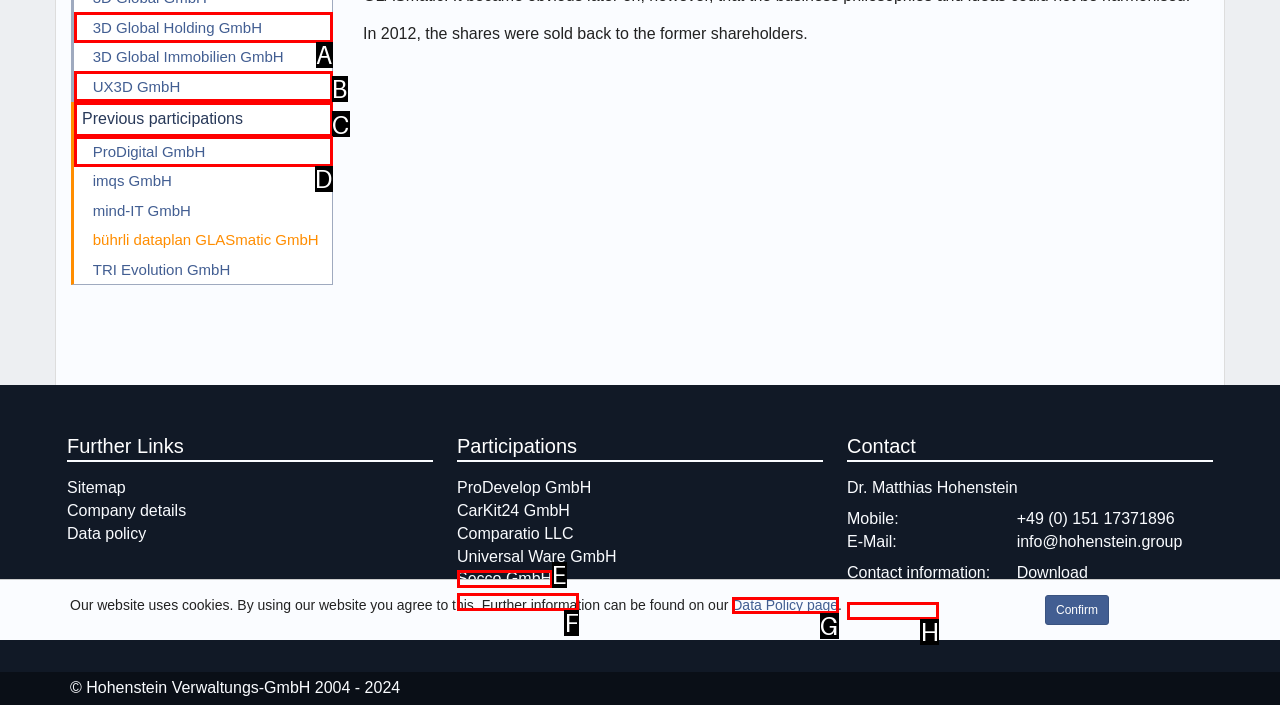Tell me which one HTML element best matches the description: 3D Global Holding GmbH
Answer with the option's letter from the given choices directly.

A